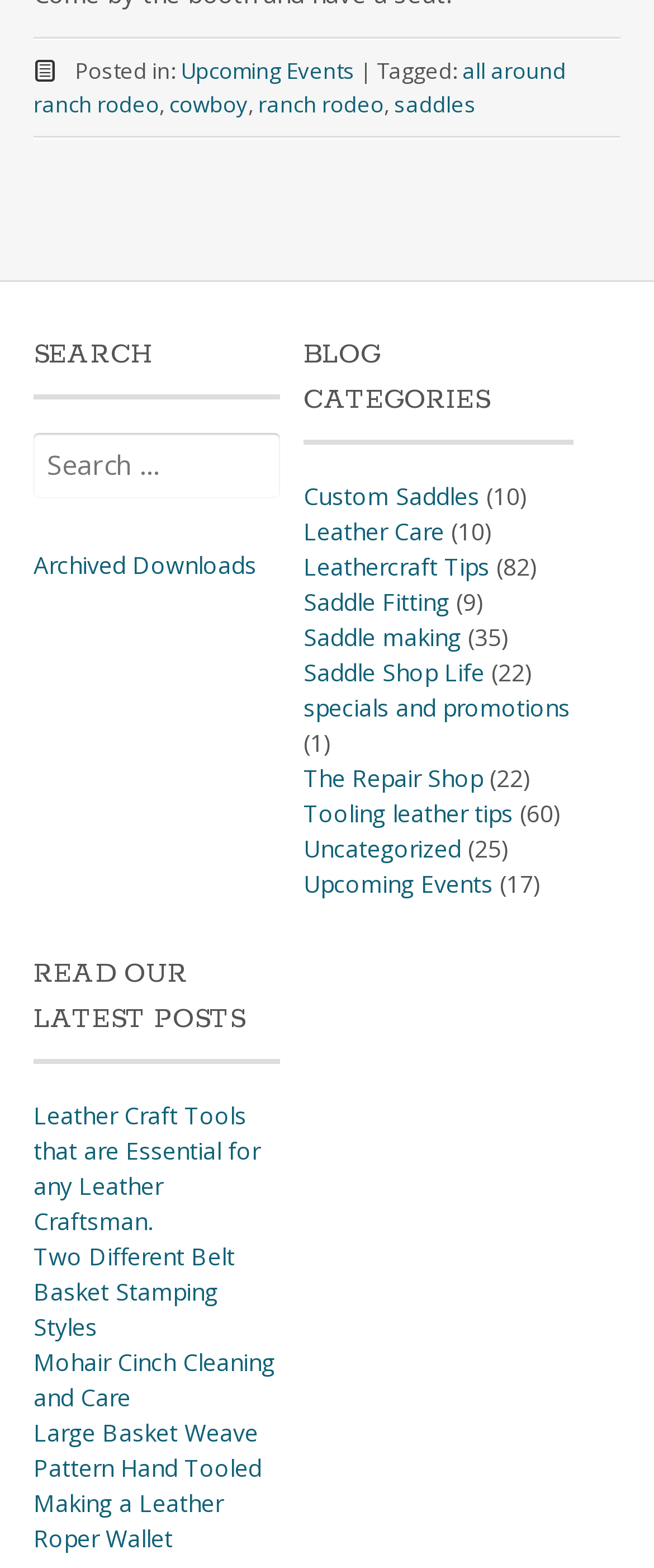Identify the bounding box coordinates necessary to click and complete the given instruction: "Explore Custom Saddles".

[0.464, 0.306, 0.733, 0.326]